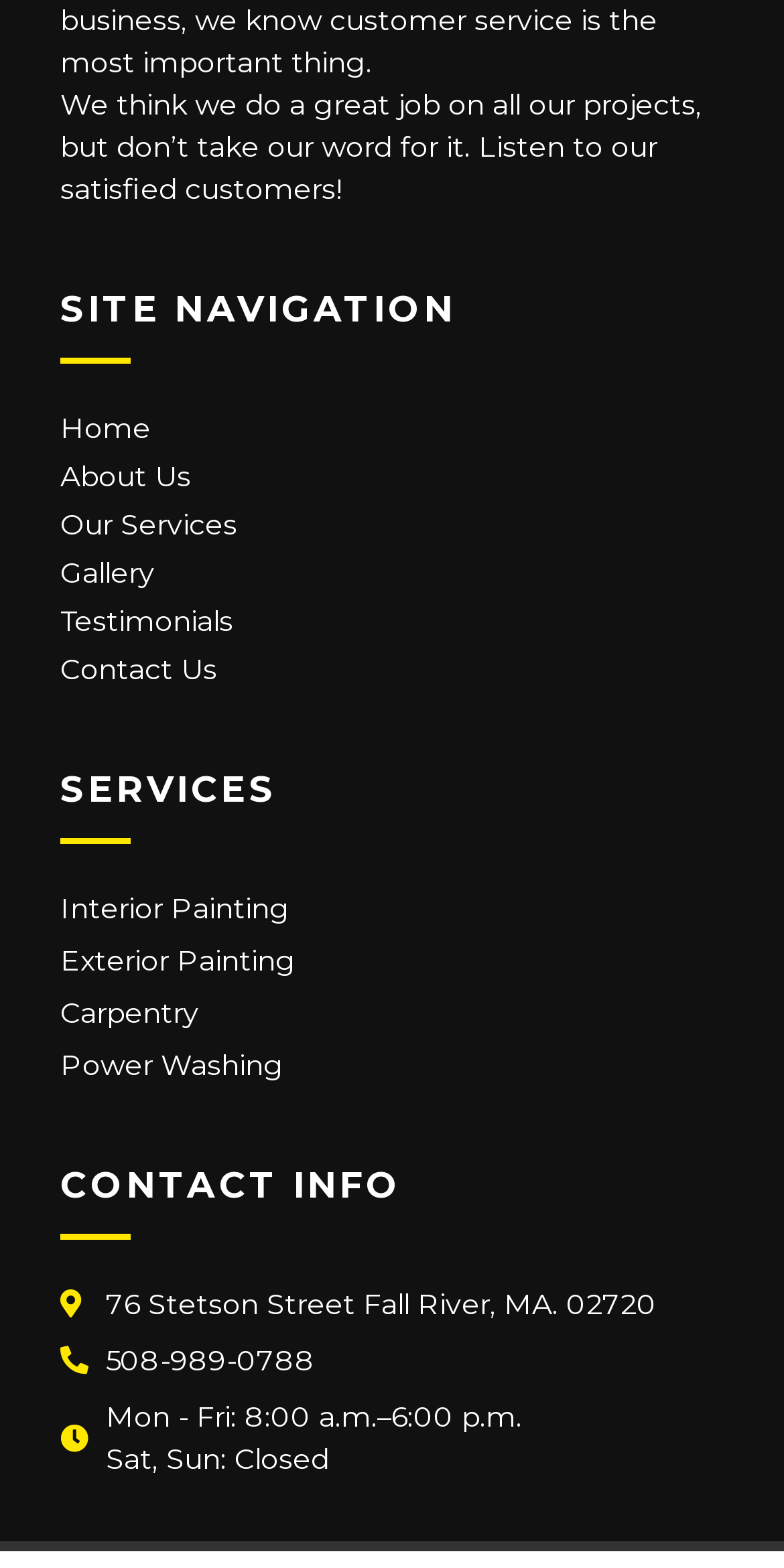From the webpage screenshot, identify the region described by Carpentry. Provide the bounding box coordinates as (top-left x, top-left y, bottom-right x, bottom-right y), with each value being a floating point number between 0 and 1.

[0.077, 0.633, 0.923, 0.66]